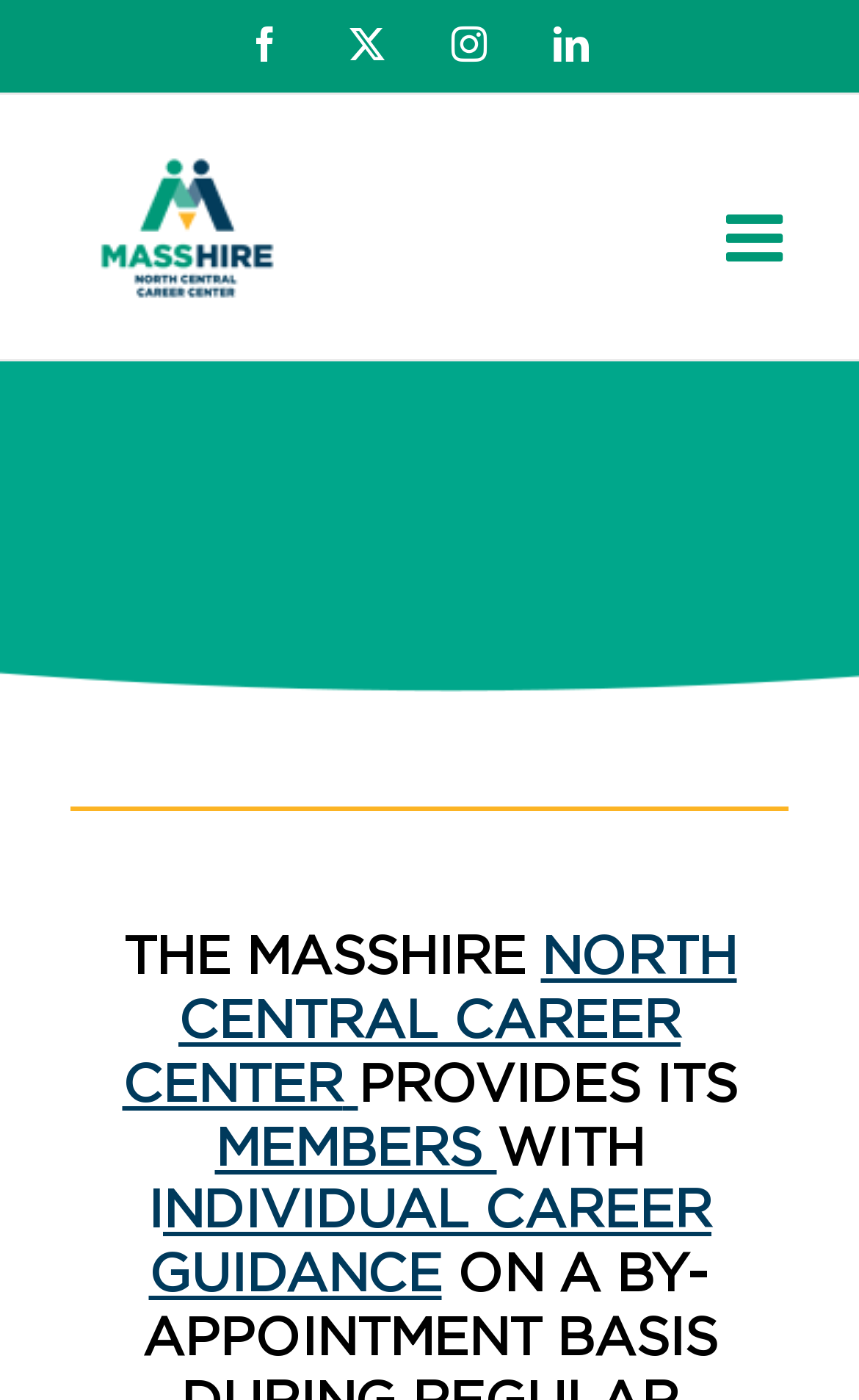Generate a thorough caption that explains the contents of the webpage.

The webpage is about the MassHire North Central Career Center, which provides its members with various services. At the top left corner, there is a logo of the career center, accompanied by four social media links: Facebook, X, Instagram, and LinkedIn, aligned horizontally. 

Below the logo, there is a toggle button to open the mobile menu. 

The main content of the page is divided into sections, with a prominent page title bar spanning the entire width of the page. Within the title bar, there are three links: "NORTH CENTRAL CAREER CENTER", "MEMBERS", and "INDIVIDUAL CAREER GUIDANCE", arranged horizontally. 

At the bottom right corner of the page, there is a "Go to Top" link, allowing users to quickly navigate back to the top of the page.